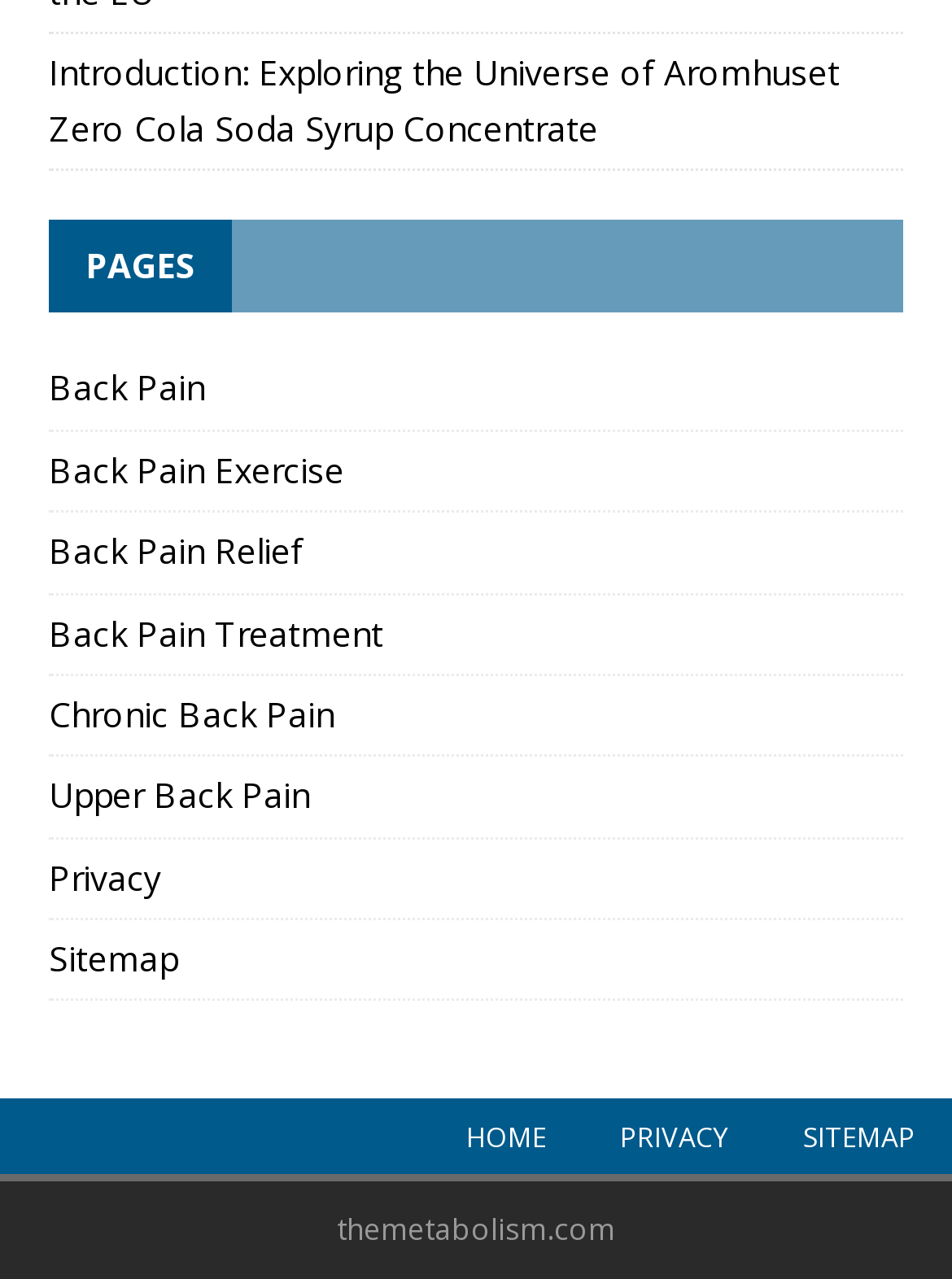What is the last link under the 'PAGES' heading?
Use the screenshot to answer the question with a single word or phrase.

Sitemap